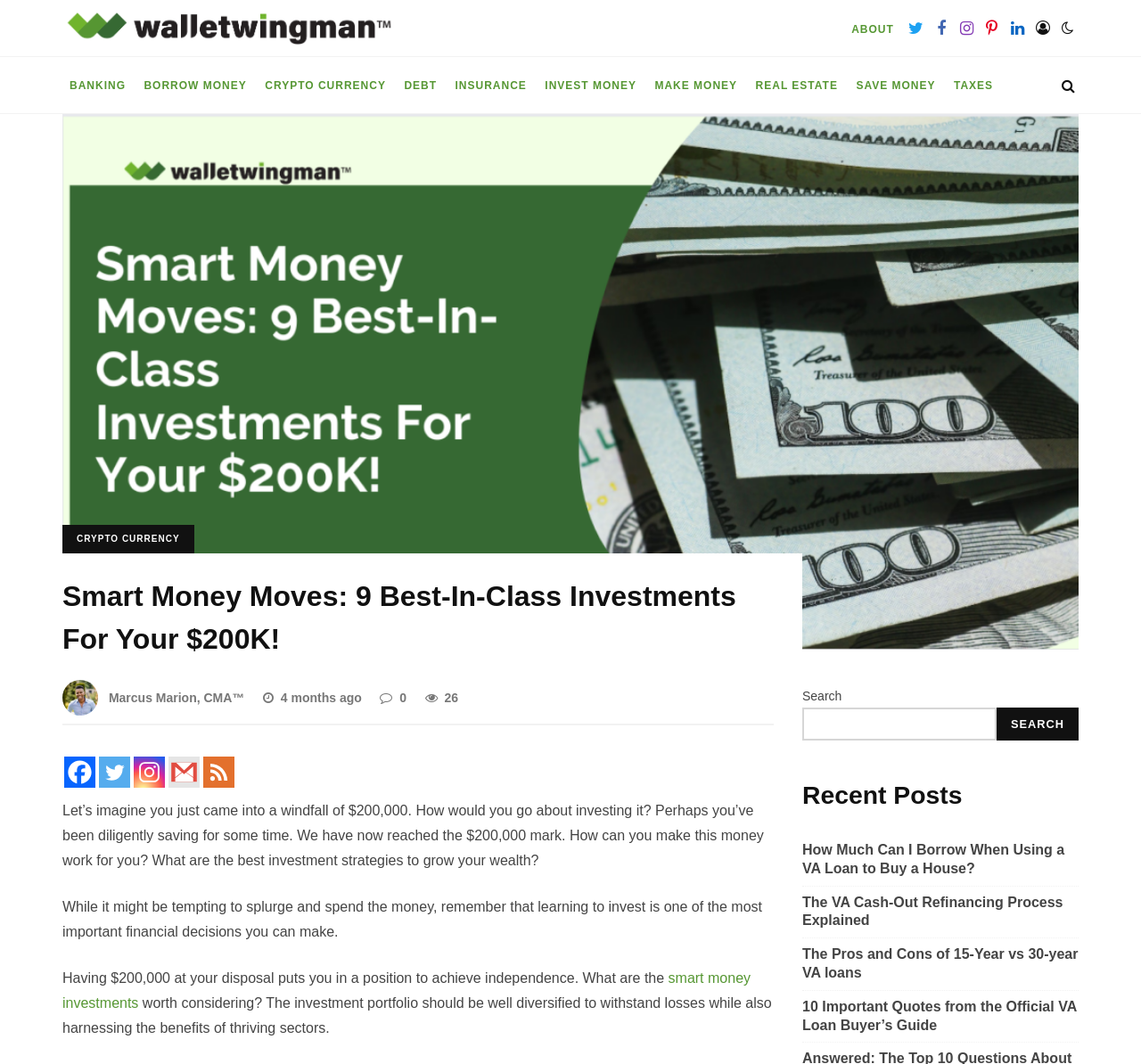Use the information in the screenshot to answer the question comprehensively: What is the website's main topic?

Based on the webpage's content, it appears to be focused on providing information and guidance on investing, specifically with a $200,000 budget. The text discusses various investment strategies and options, such as stocks, bonds, real estate, and online ventures.